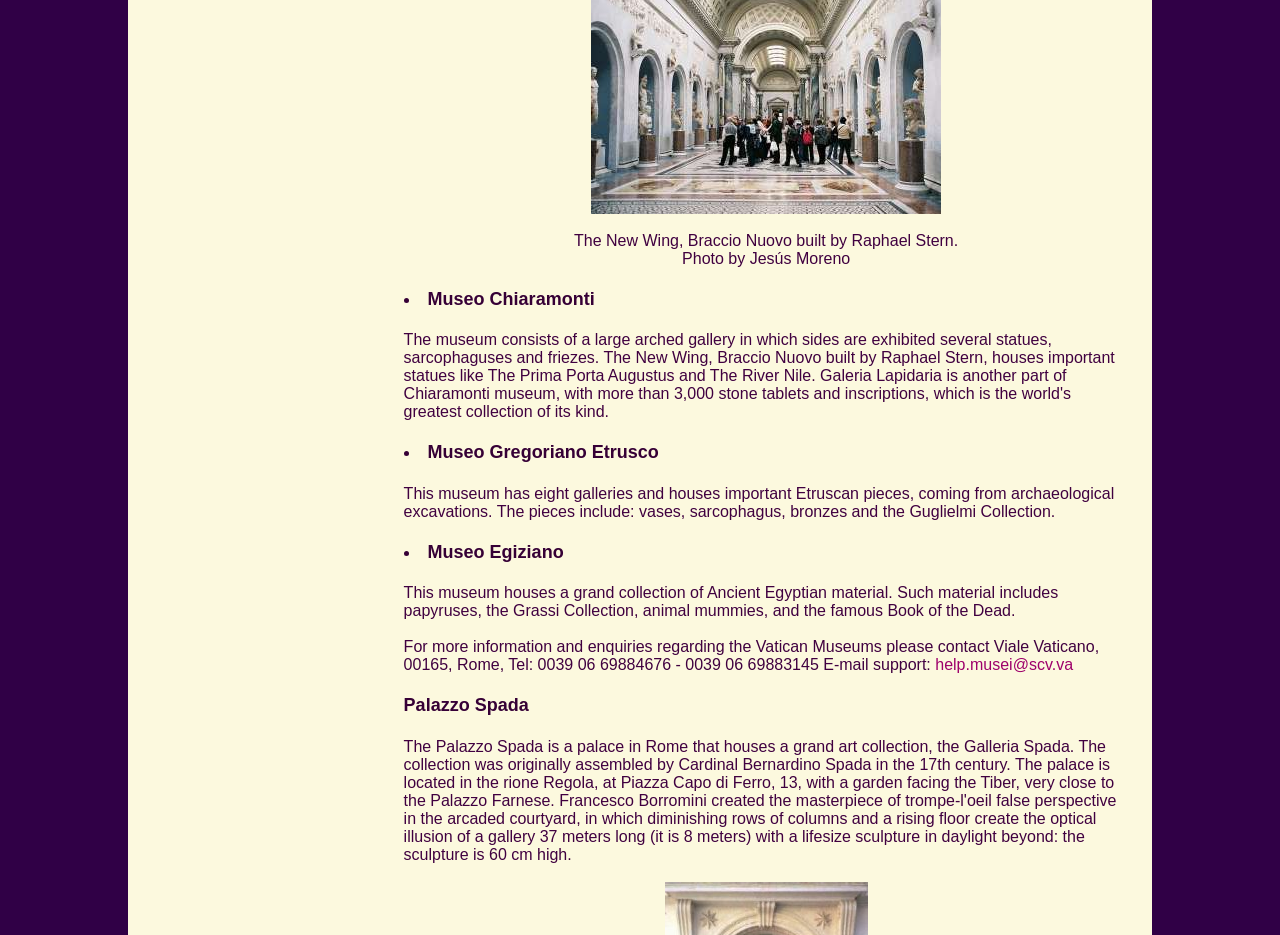Reply to the question with a single word or phrase:
What is the name of the museum with a large arched gallery?

Museo Chiaramonti